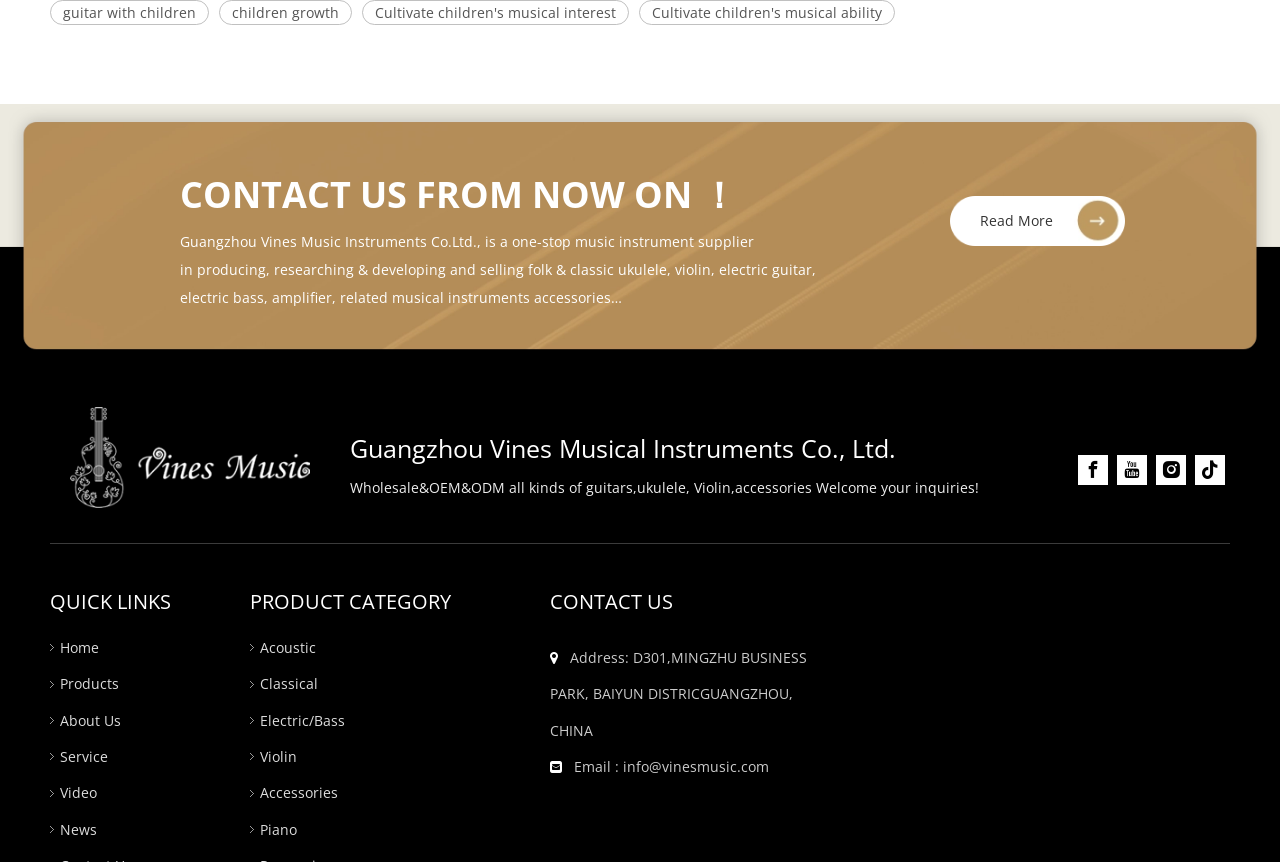Determine the bounding box of the UI component based on this description: "News". The bounding box coordinates should be four float values between 0 and 1, i.e., [left, top, right, bottom].

[0.047, 0.951, 0.076, 0.973]